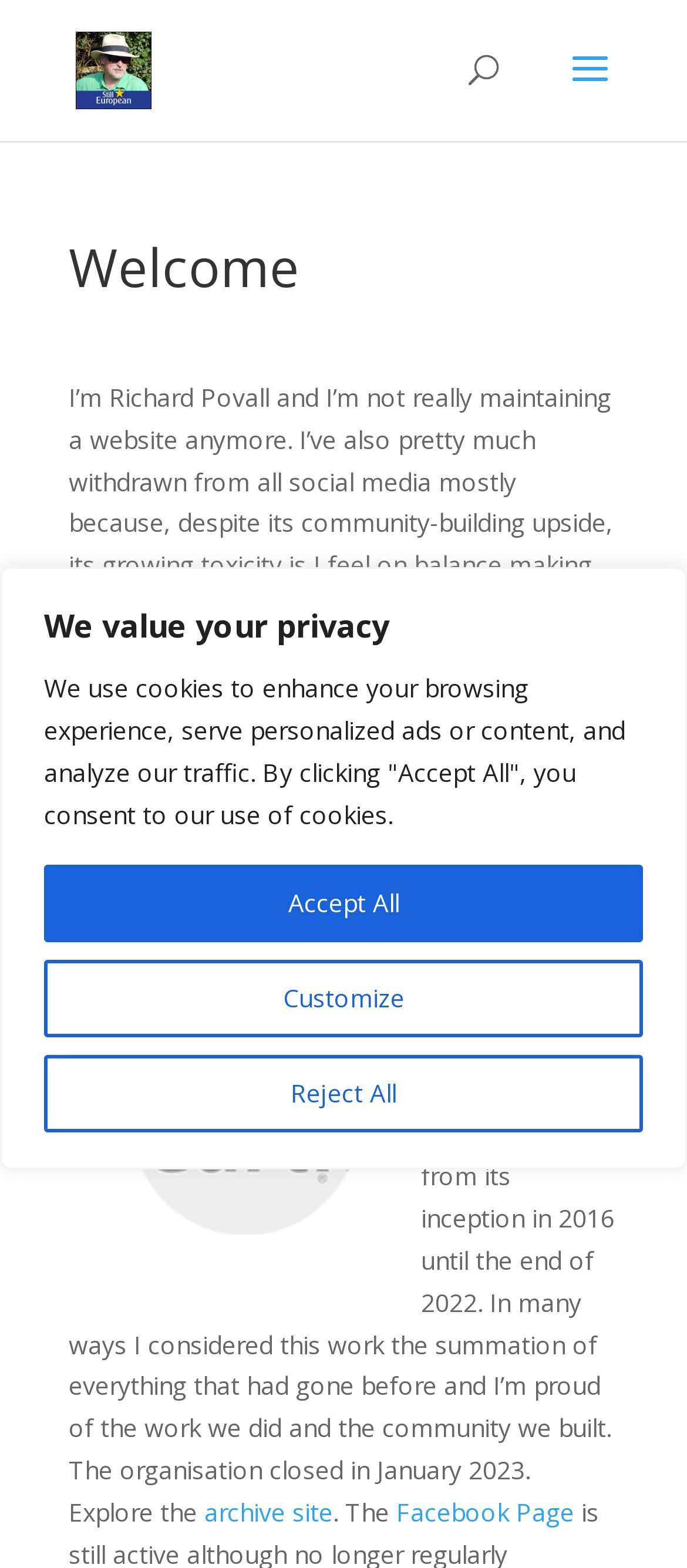Please use the details from the image to answer the following question comprehensively:
Where can you find Richard Povall's work?

The webpage mentions that you can find Richard Povall's work at places like academia.edu, researchgate, and LinkedIn.com, which are linked in the text.